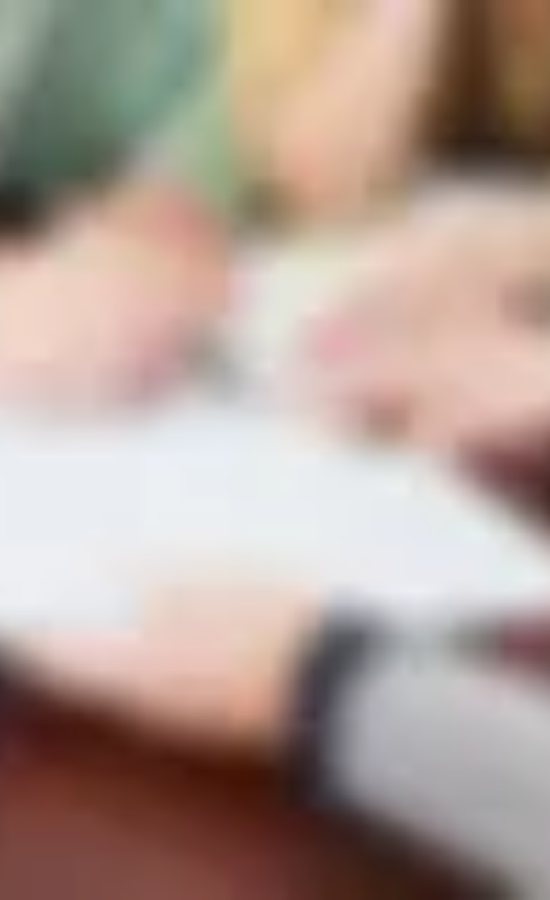Please answer the following question using a single word or phrase: 
What is the purpose of the gesture?

Formalizing an agreement